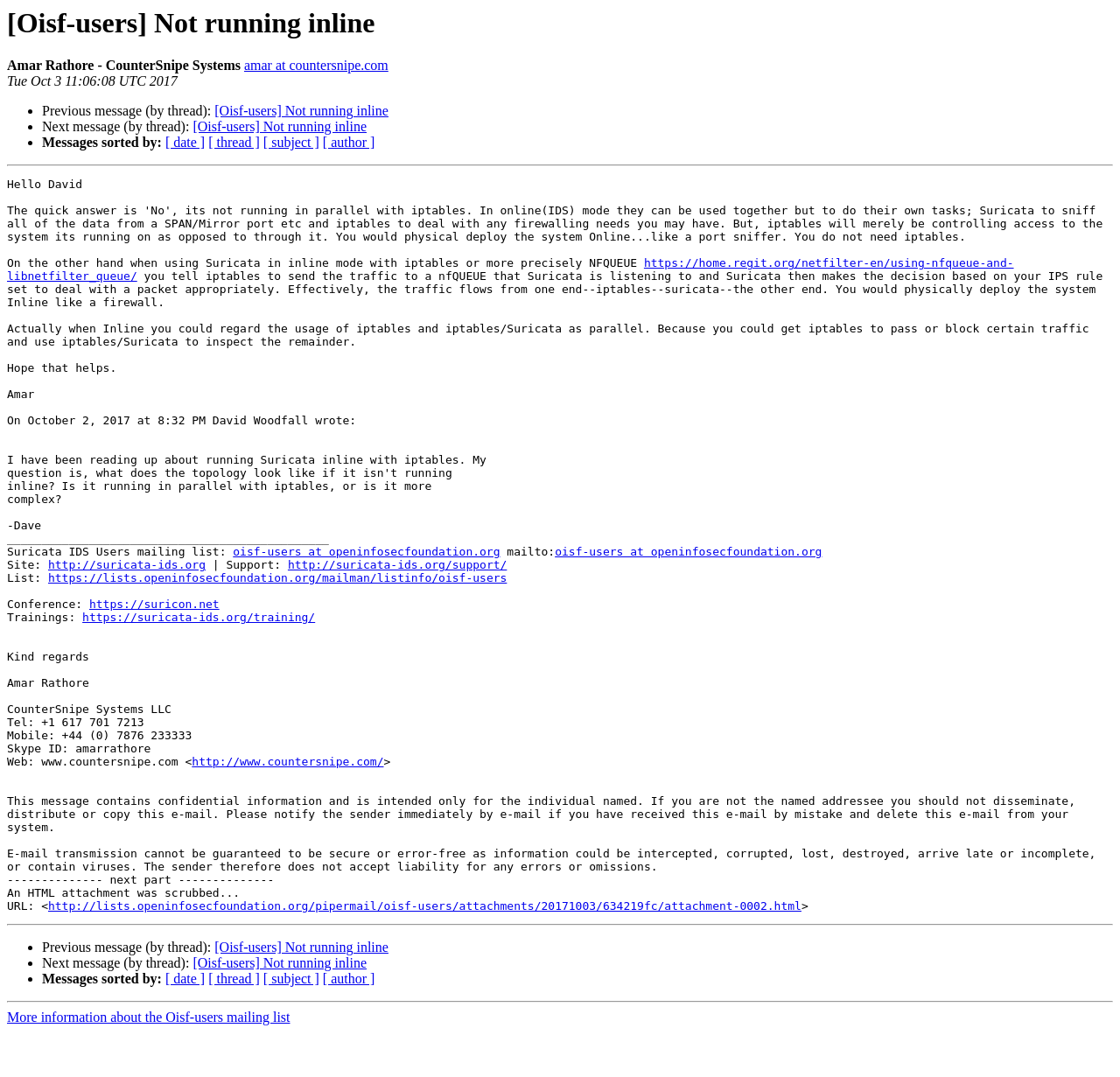Locate the bounding box coordinates of the clickable element to fulfill the following instruction: "Visit Suricata-IDS website". Provide the coordinates as four float numbers between 0 and 1 in the format [left, top, right, bottom].

[0.043, 0.519, 0.184, 0.531]